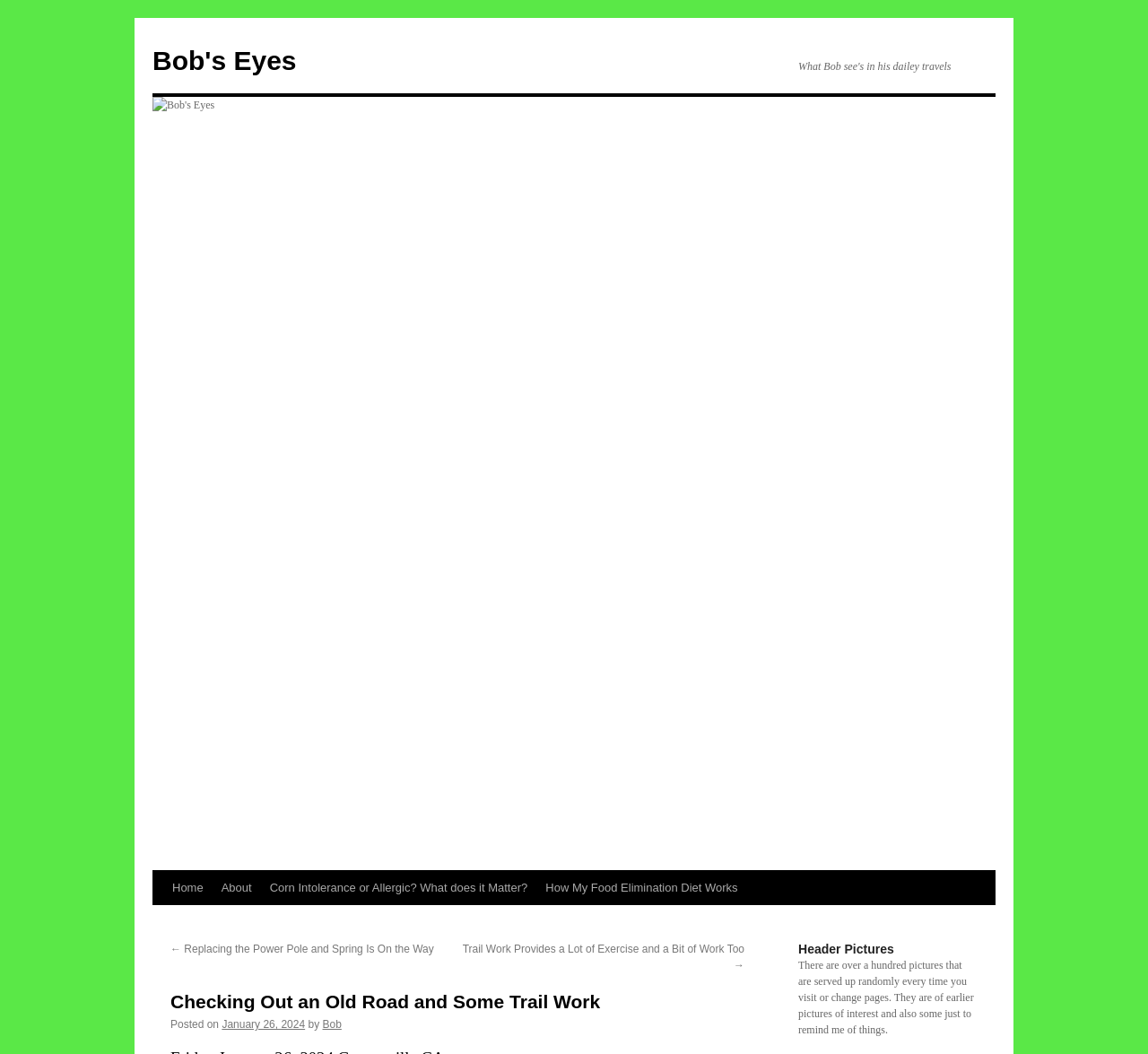Present a detailed account of what is displayed on the webpage.

The webpage appears to be a personal blog or journal entry. At the top, there is a logo or image of "Bob's Eyes" with a link to the same name. Below the image, there is a navigation menu with links to "Home", "About", and other pages.

The main content of the page is a blog post titled "Checking Out an Old Road and Some Trail Work". The title is followed by a posting date, "January 26, 2024", and the author's name, "Bob". The post seems to be a personal account of the author's experience checking out an old road and doing some trail work.

To the right of the navigation menu, there are two links to previous and next posts, "← Replacing the Power Pole and Spring Is On the Way" and "Trail Work Provides a Lot of Exercise and a Bit of Work Too →". Below the posting date and author's name, there is a section titled "Header Pictures" with a description of the random images that appear on the page.

There are no other images on the page besides the "Bob's Eyes" logo and the random header pictures. The overall layout is simple, with a focus on the blog post content.